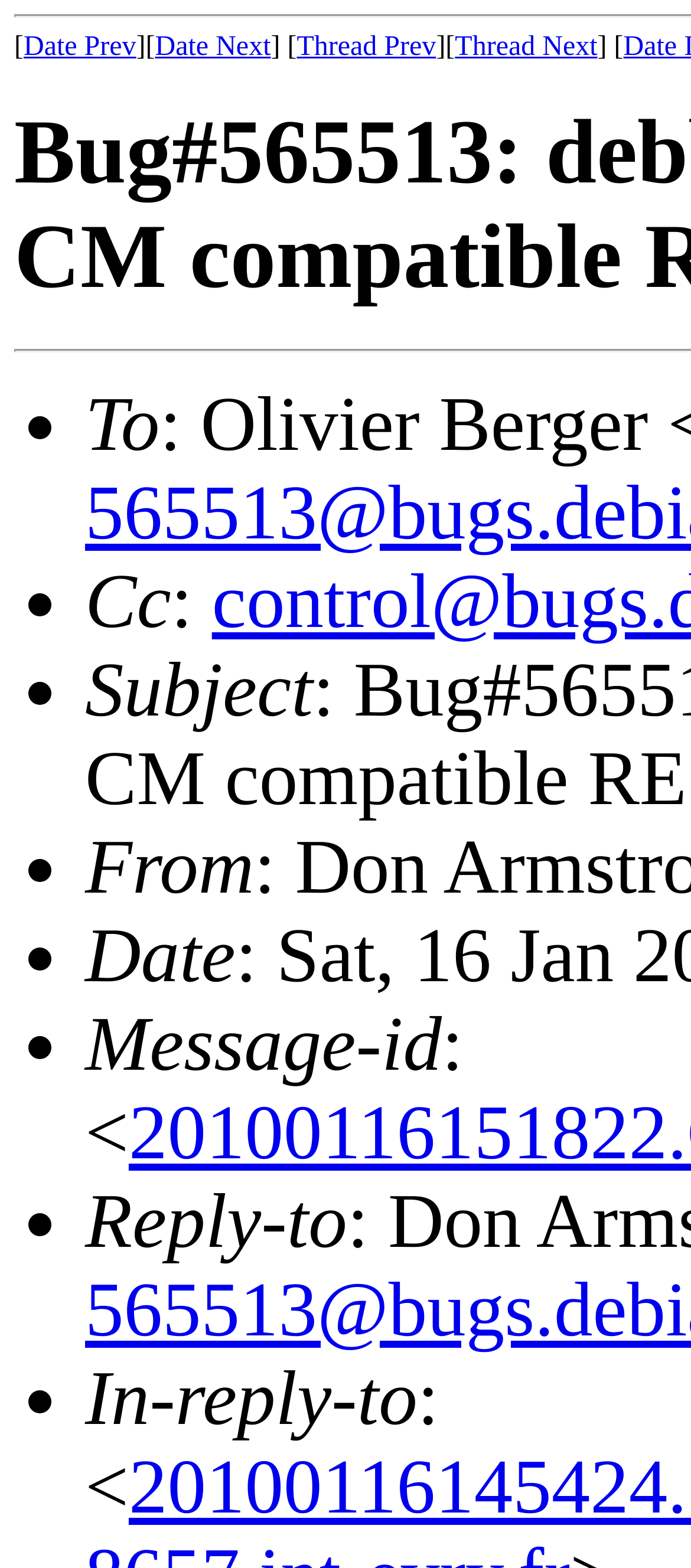Based on the image, provide a detailed and complete answer to the question: 
How many navigation links are there?

I counted the number of links in the top section of the webpage, which are 'Date Prev', 'Date Next', 'Thread Prev', 'Thread Next', and found 6 navigation links in total.